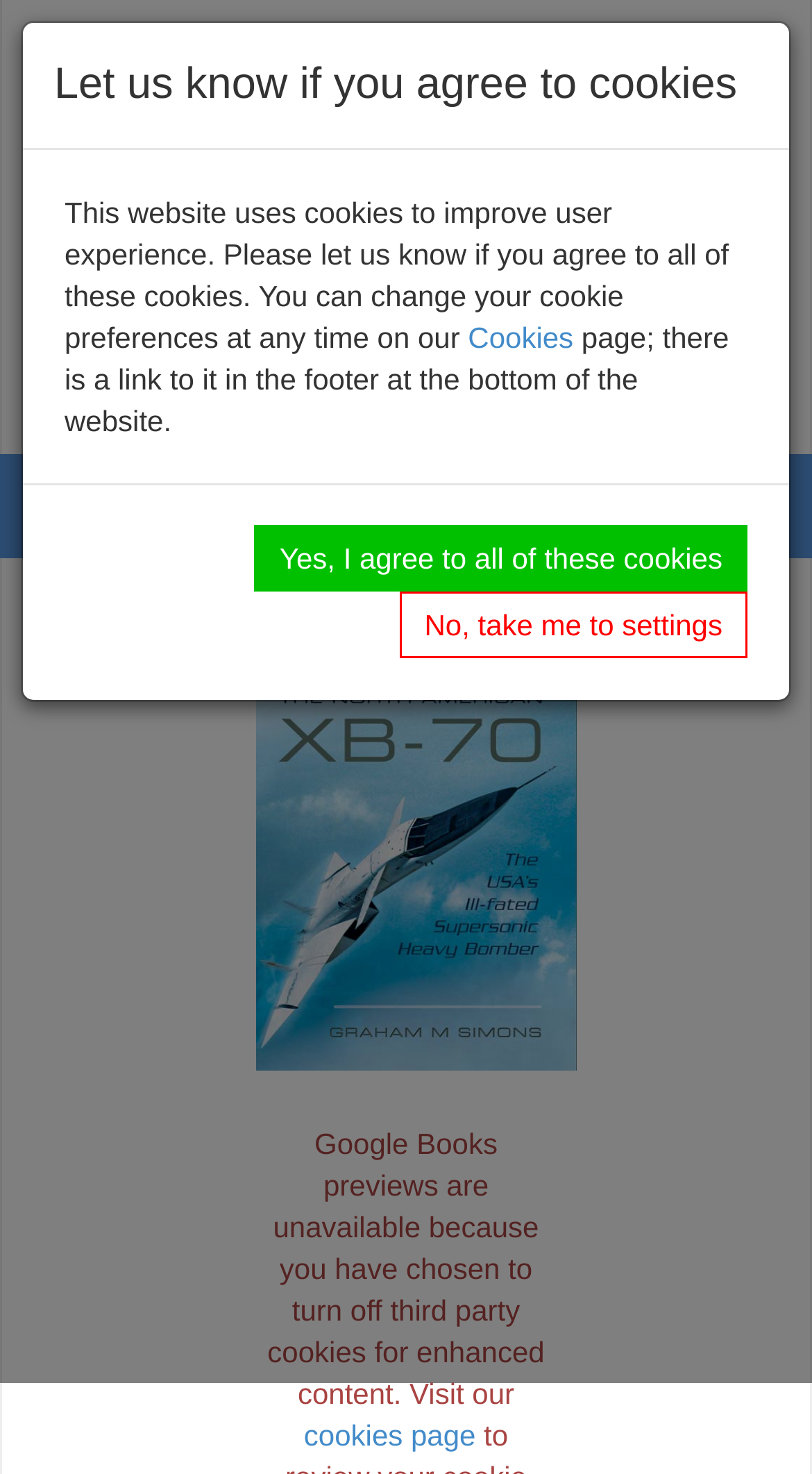Construct a comprehensive description capturing every detail on the webpage.

This webpage appears to be a book description page on the Pen and Sword Books website. At the top left, there is a link to the Pen and Sword Books homepage, accompanied by a logo image. To the right of this, there are three links: "Mailing List", "Contact Us", and "Write For Us". Below these links, there is a section with an "Order Hotline" label, a phone number, and a combobox.

In the center of the page, there is a search bar with a textbox labeled "Search title or ISBN" and a search button with a magnifying glass icon. Above the search bar, there is a rainbow-colored image. To the right of the search bar, there is a button labeled "Toggle navigation".

Below the search bar, there is a large section dedicated to the book "Valkyrie: The North American XB-70". This section contains a link to the book's page, accompanied by a book cover image. 

On the bottom left of the page, there are three social media links represented by icons. Below these links, there is a notice about Google Books previews being unavailable due to cookie settings, with a link to the cookies page. 

At the very bottom of the page, there is a cookie consent notice with a brief description of the website's cookie policy. This notice includes links to the cookies page and options to agree to all cookies or change cookie settings.